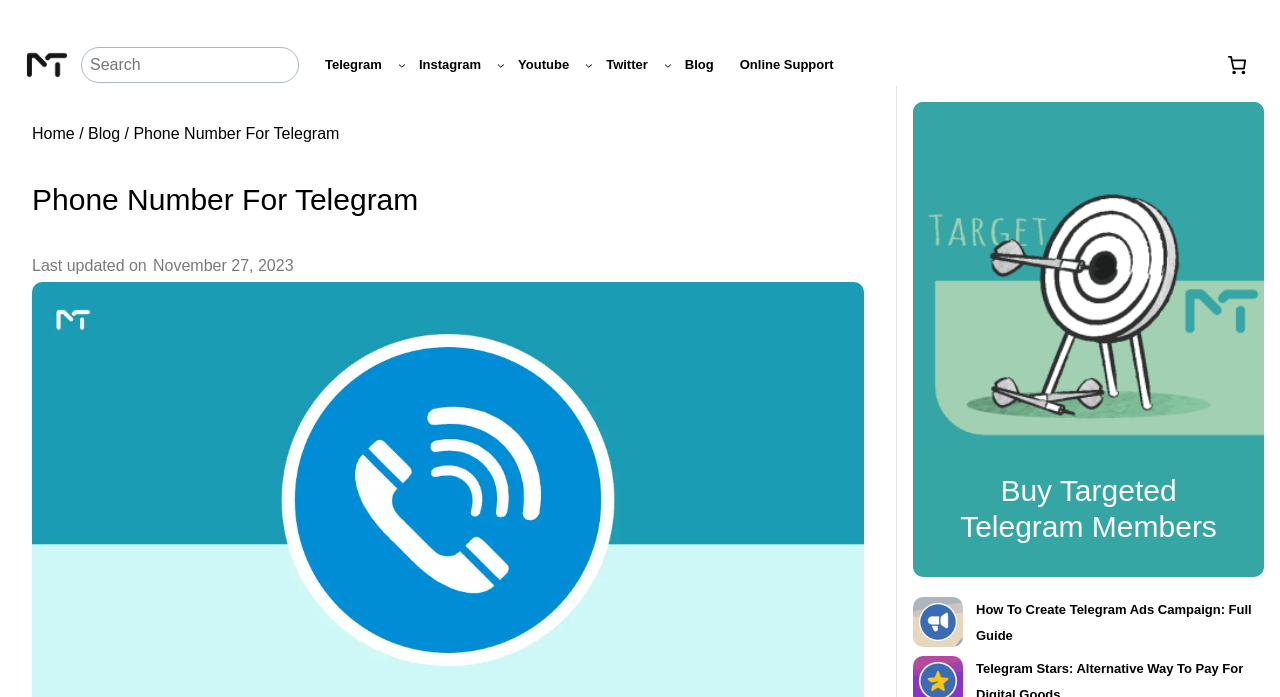Generate a thorough caption detailing the webpage content.

The webpage is about getting a phone number for Telegram, both free and paid, and temporary or permanent. At the top left, there is a logo of "Membertel" with a link to the website. Next to it, there is a search bar with a "Search" button. 

On the top navigation bar, there are links to various social media platforms, including Telegram, Instagram, Youtube, Twitter, and Blog, as well as a link to "Online Support". 

On the top right, there is a cart button showing "0 items in cart, total price of $0.00" with a small image next to it. 

Below the navigation bar, there is a breadcrumb navigation showing the path "Home / Blog / Phone Number For Telegram". 

The main heading "Phone Number For Telegram" is centered on the page. Below it, there is a note indicating the last updated date, "November 27, 2023". 

On the right side of the page, there is a large image with a link to "Buy Targeted Telegram Members". Below it, there is a heading with the same text, and another link to the same page. 

Further down, there are two links to articles, "How to create telegram ads campaign: full guide" and "How To Create Telegram Ads Campaign: Full Guide", which seem to be the same article with slightly different titles.